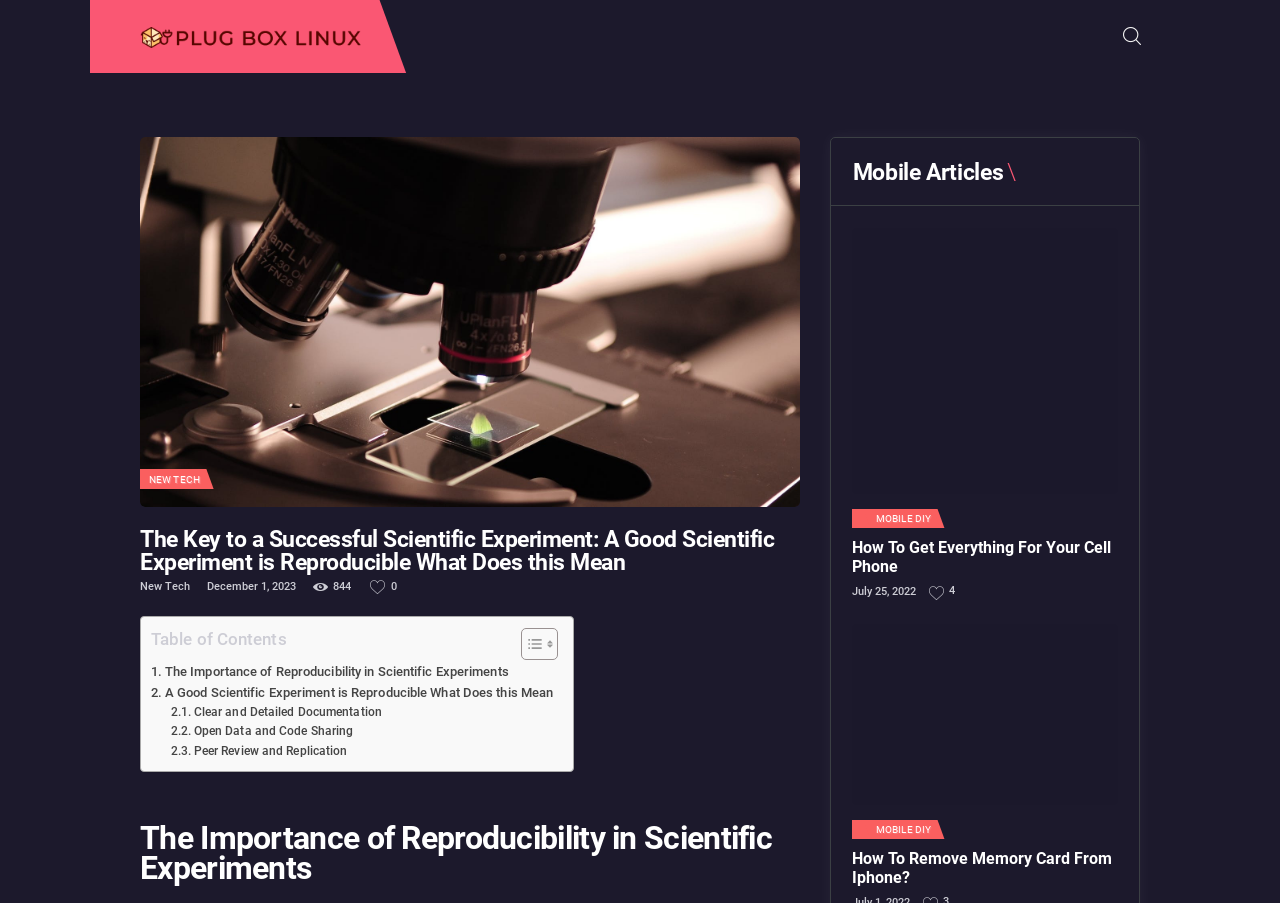Produce an elaborate caption capturing the essence of the webpage.

This webpage appears to be a blog or article page focused on scientific experiments and reproducibility. At the top, there is a search bar and a button with a magnifying glass icon on the right side. Below that, there is a large image that spans almost the entire width of the page.

The main navigation menu is located on the left side, with links to various sections such as "HOME", "IN THE GAME", "TECH POINT", and others. On the right side of the navigation menu, there is a large heading that reads "The Key to a Successful Scientific Experiment: A Good Scientific Experiment is Reproducible What Does this Mean".

Below the heading, there is a table of contents with links to different sections of the article, including "The Importance of Reproducibility in Scientific Experiments", "A Good Scientific Experiment is Reproducible What Does this Mean", and others.

The main content of the article is divided into sections, each with its own heading and text. The first section is about the importance of reproducibility in scientific experiments, and it is followed by other sections that discuss different aspects of reproducibility.

On the right side of the page, there is a section with mobile-related articles, including "How To Get Everything For Your Cell Phone" and "How To Remove Memory Card From Iphone?". Each article has a heading, a brief summary, and links to read more.

Throughout the page, there are several images, including icons and thumbnails, that accompany the text. The overall layout is organized and easy to follow, with clear headings and concise text.